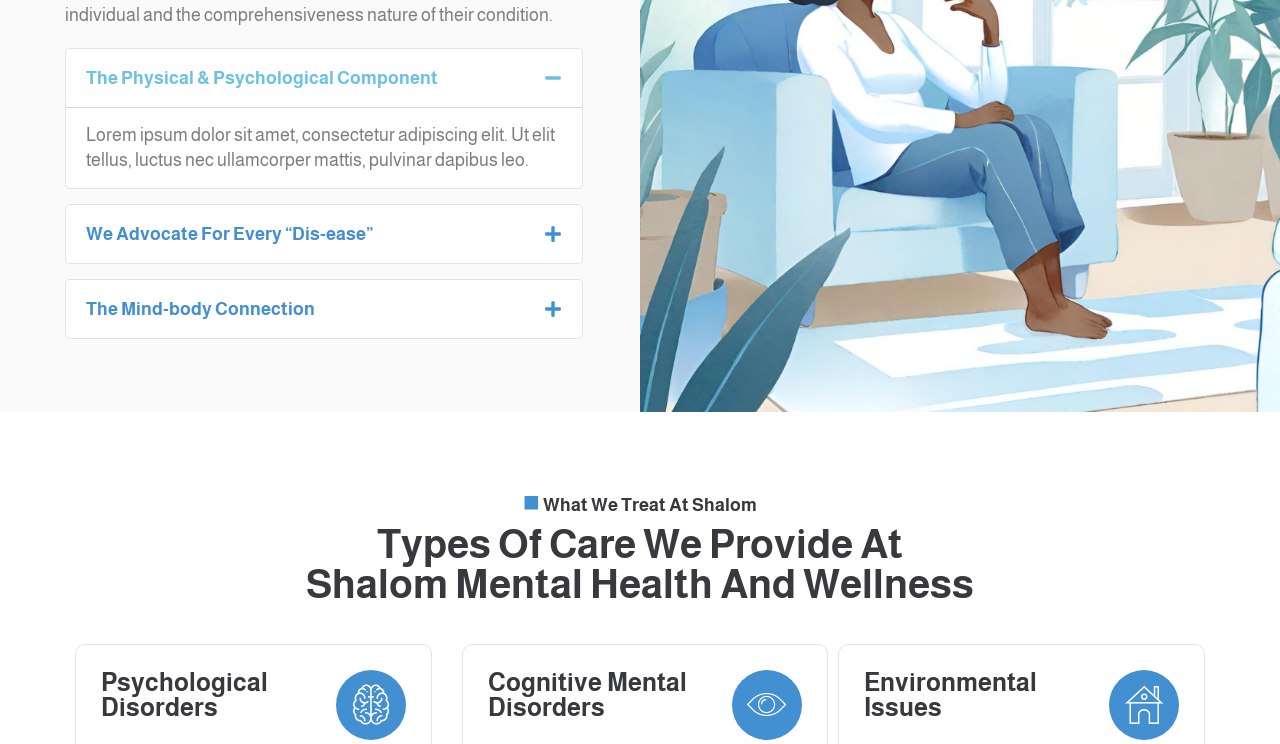Extract the bounding box coordinates for the HTML element that matches this description: "We Advocate For Every “Dis-ease”". The coordinates should be four float numbers between 0 and 1, i.e., [left, top, right, bottom].

[0.067, 0.302, 0.291, 0.329]